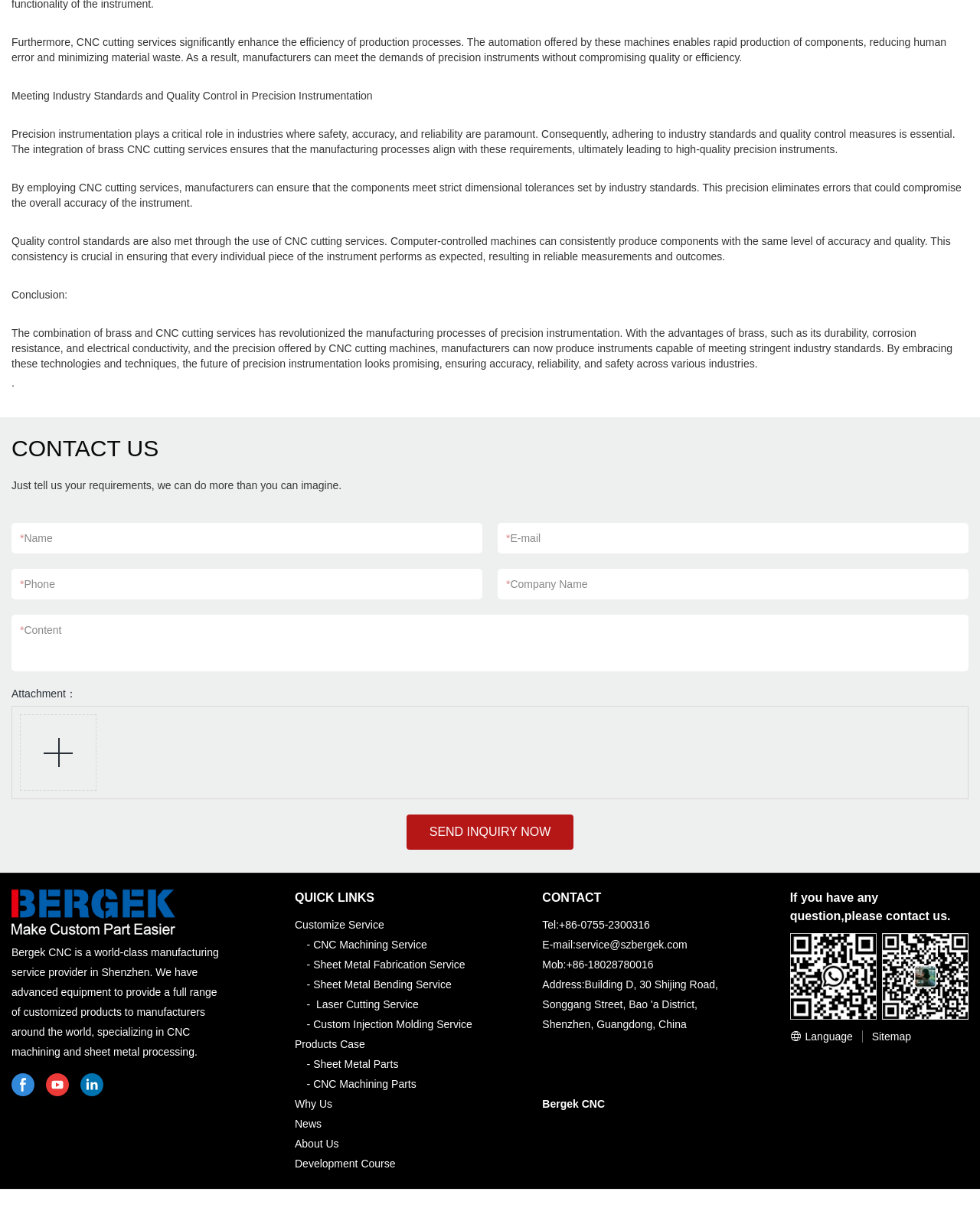Give a one-word or phrase response to the following question: What type of file formats are supported for attachment?

PDF, Word, Excel, etc.